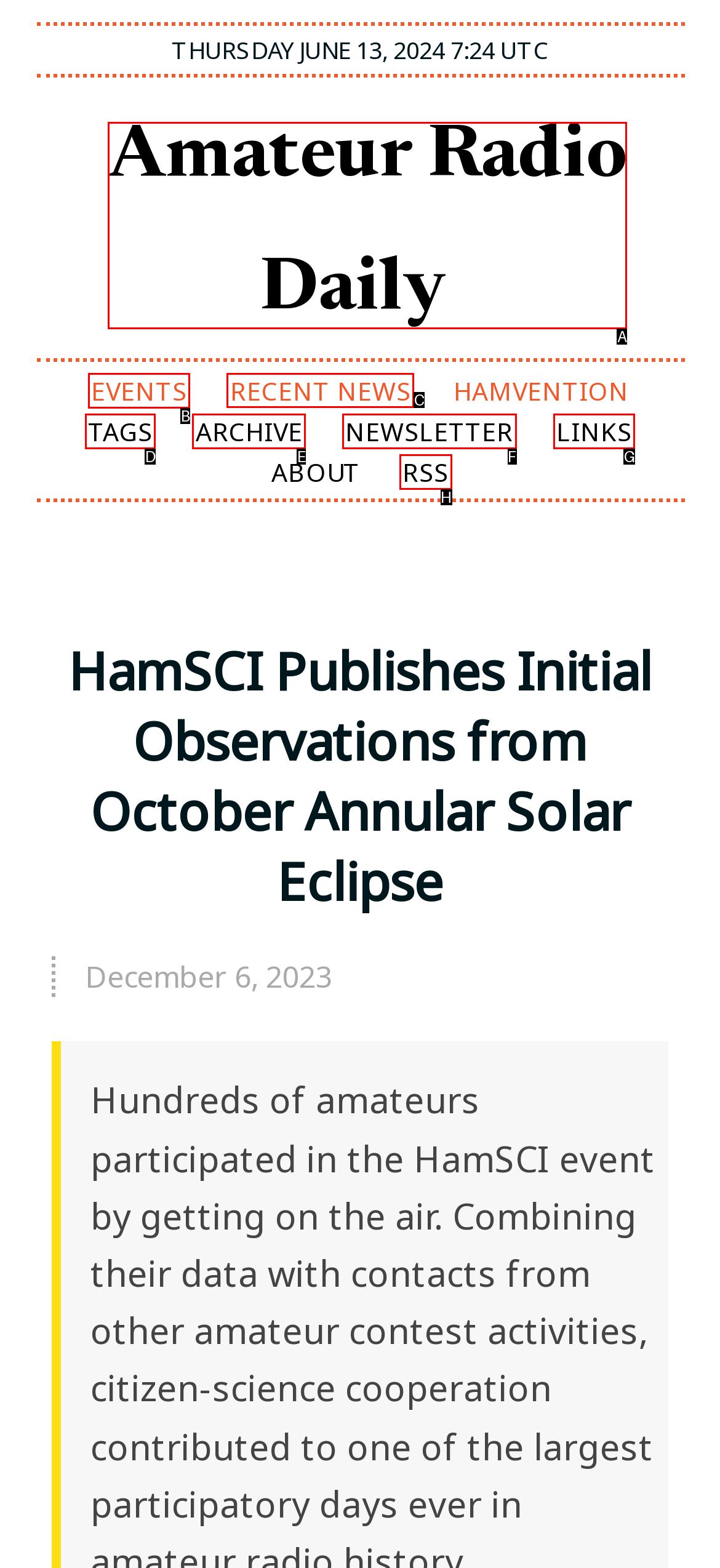Select the correct UI element to click for this task: view recent news.
Answer using the letter from the provided options.

C